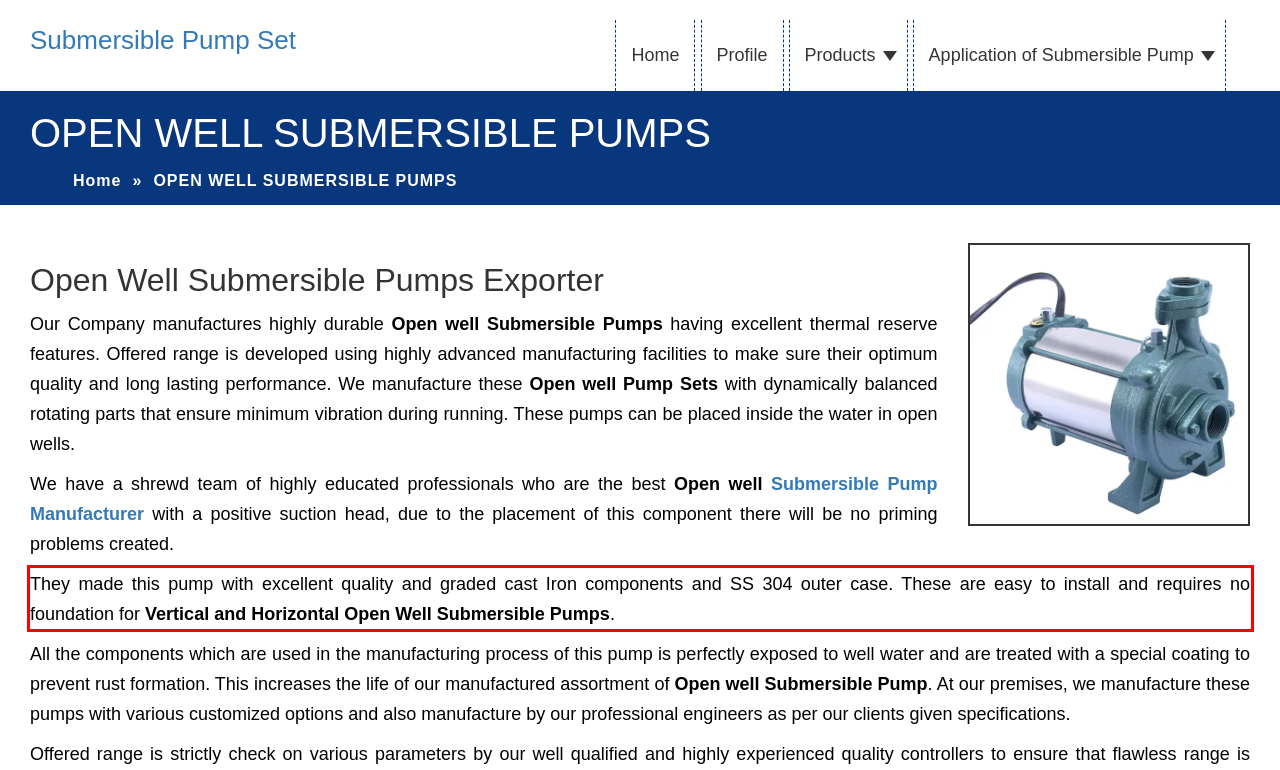Please look at the webpage screenshot and extract the text enclosed by the red bounding box.

They made this pump with excellent quality and graded cast Iron components and SS 304 outer case. These are easy to install and requires no foundation for Vertical and Horizontal Open Well Submersible Pumps.